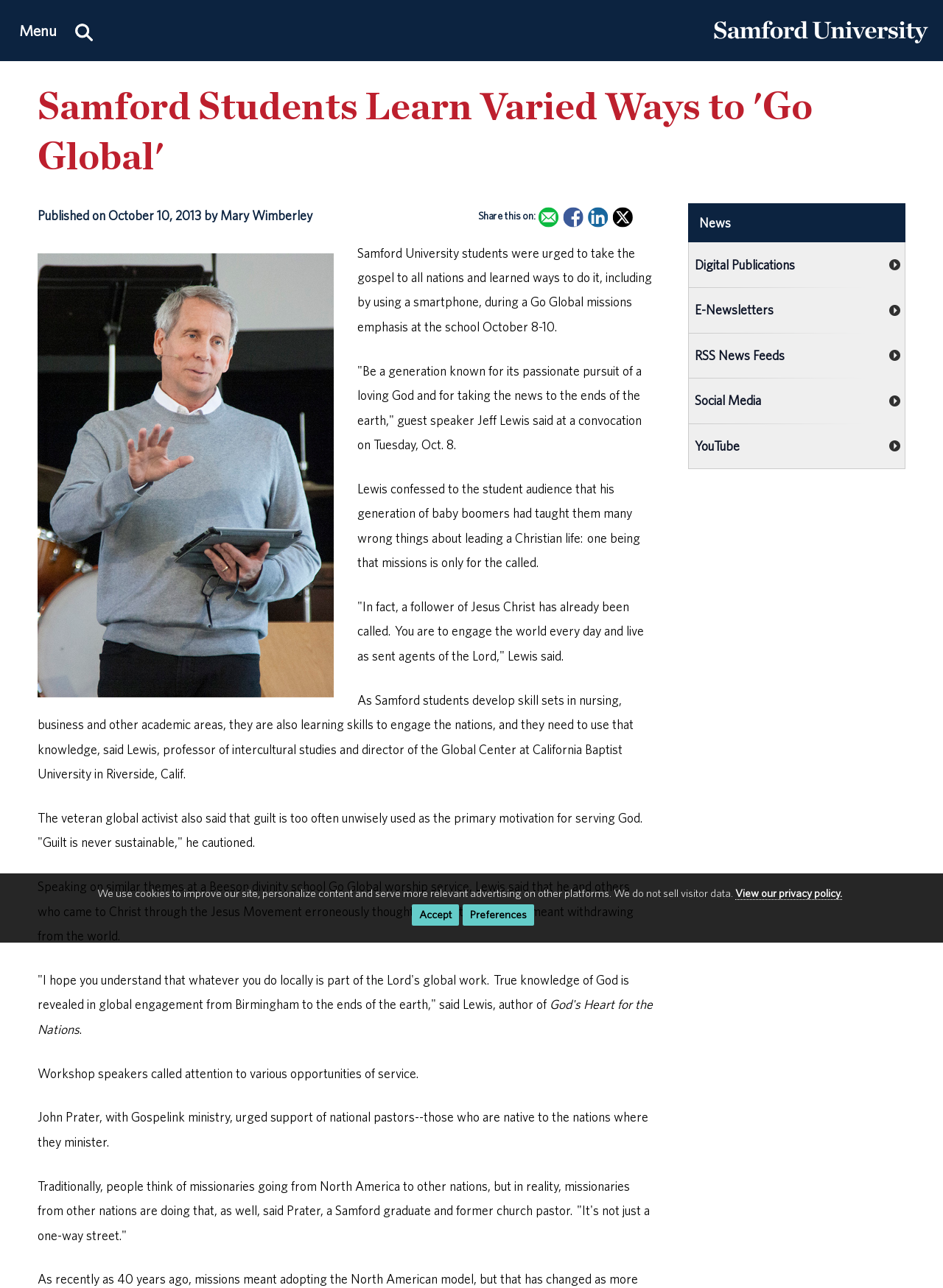Identify the bounding box coordinates of the region that needs to be clicked to carry out this instruction: "View our privacy policy.". Provide these coordinates as four float numbers ranging from 0 to 1, i.e., [left, top, right, bottom].

[0.78, 0.689, 0.893, 0.699]